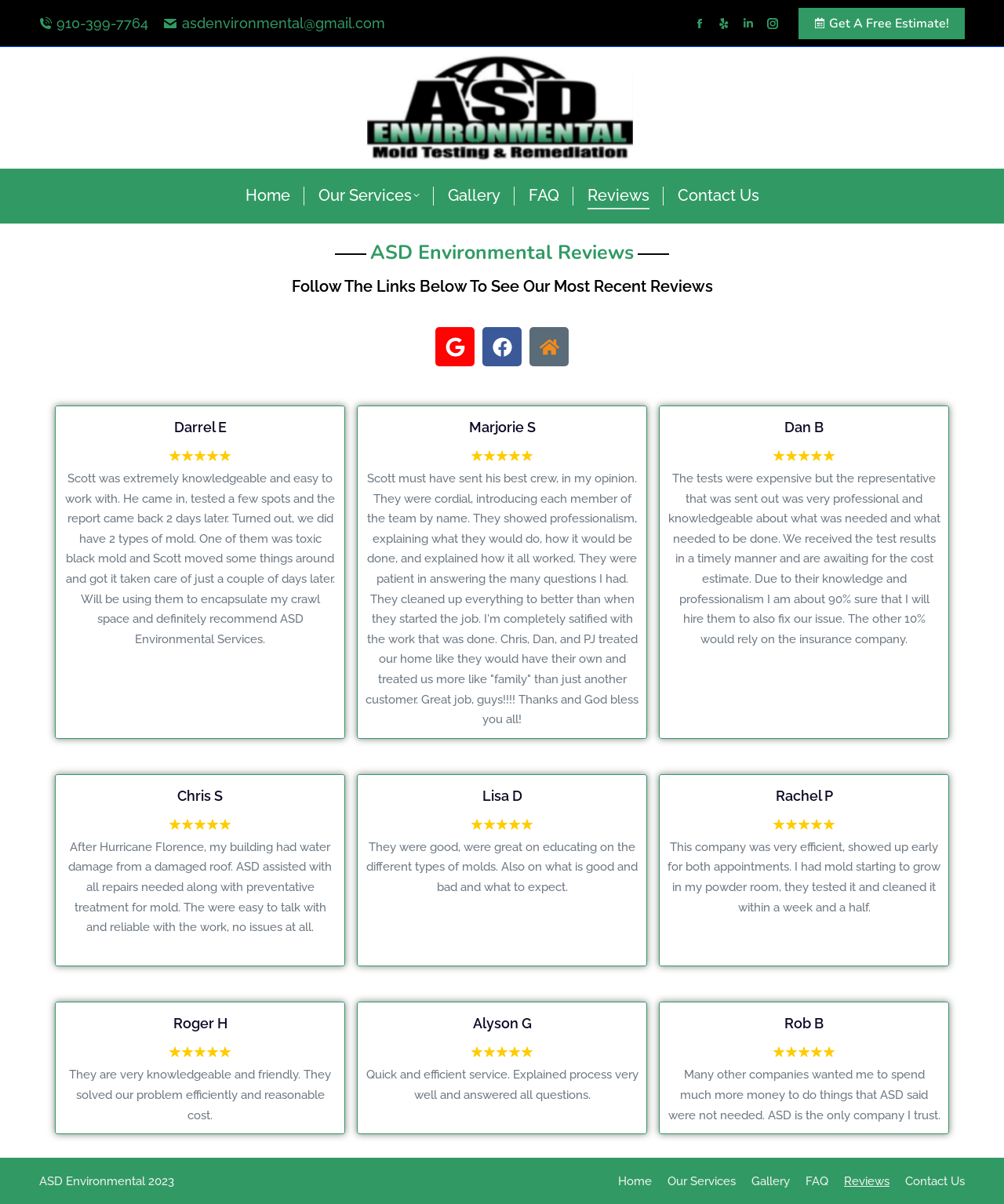What social media platforms does the company have a presence on?
Provide a concise answer using a single word or phrase based on the image.

Facebook, Yelp, Linkedin, Instagram